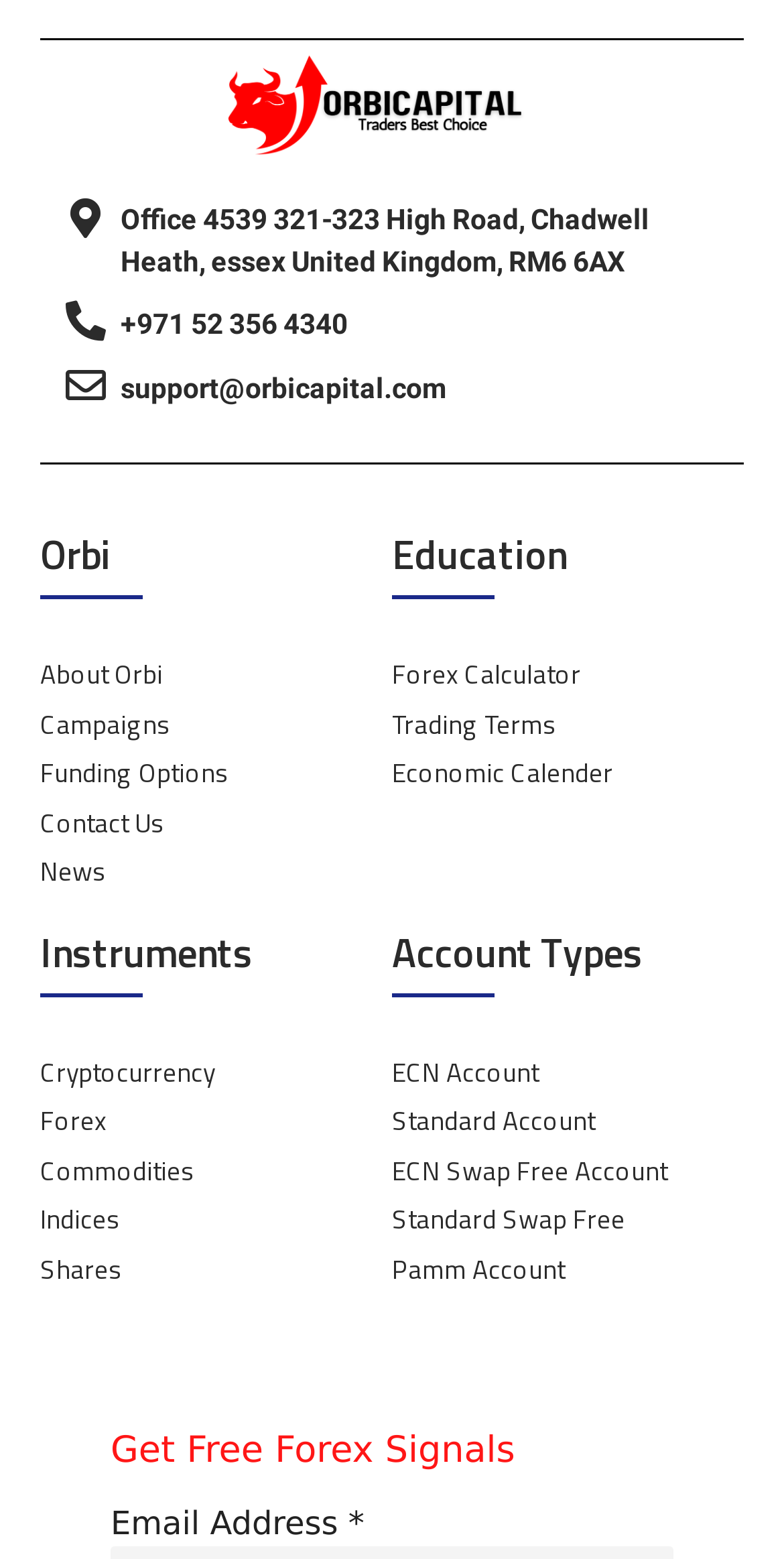What is the phone number of Orbi?
Using the information presented in the image, please offer a detailed response to the question.

The phone number of Orbi can be found in the static text element at the top of the webpage, which reads '+971 52 356 4340'.